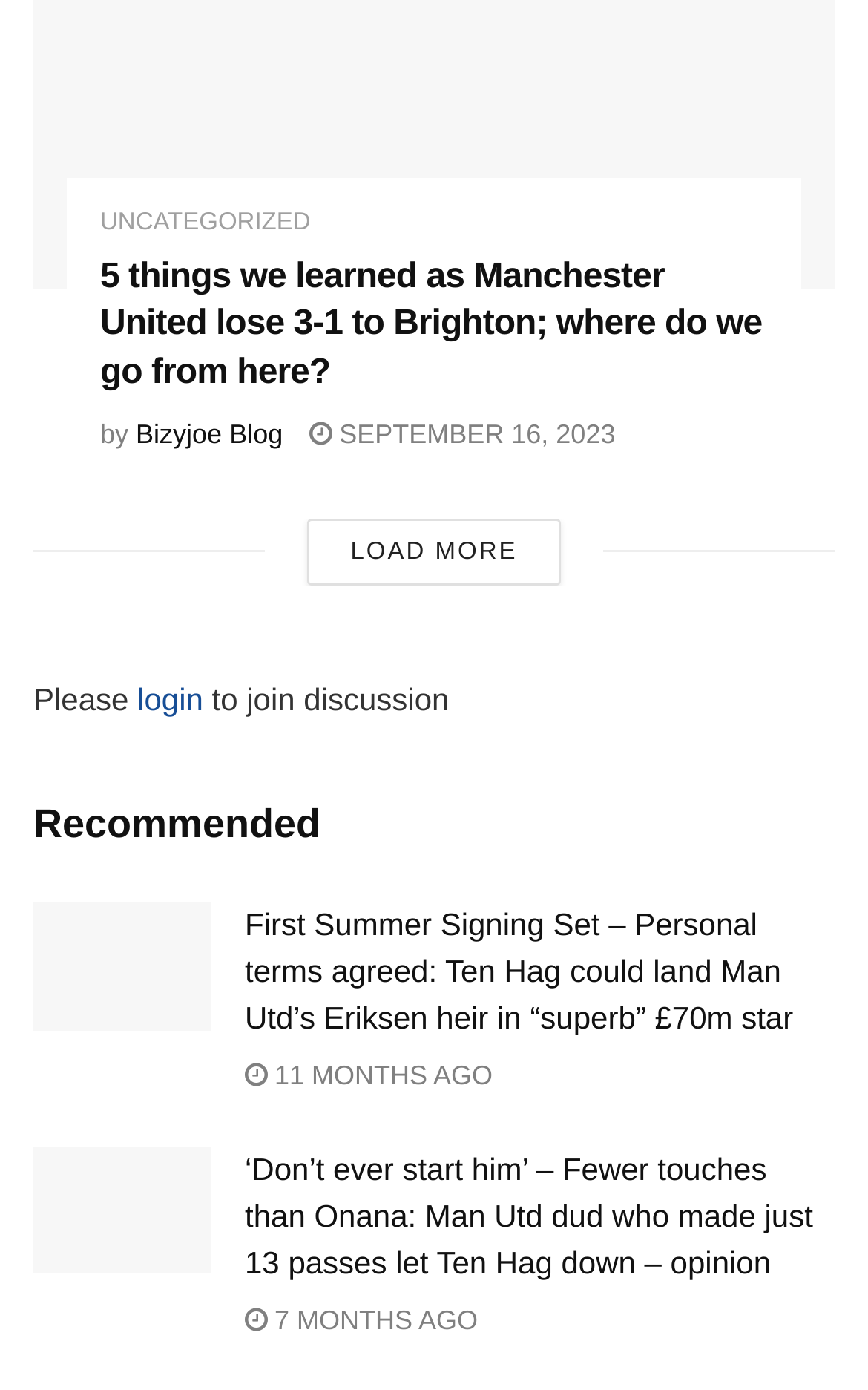Determine the bounding box coordinates for the clickable element required to fulfill the instruction: "Read the article about Antony accuser". Provide the coordinates as four float numbers between 0 and 1, i.e., [left, top, right, bottom].

[0.115, 0.1, 0.835, 0.231]